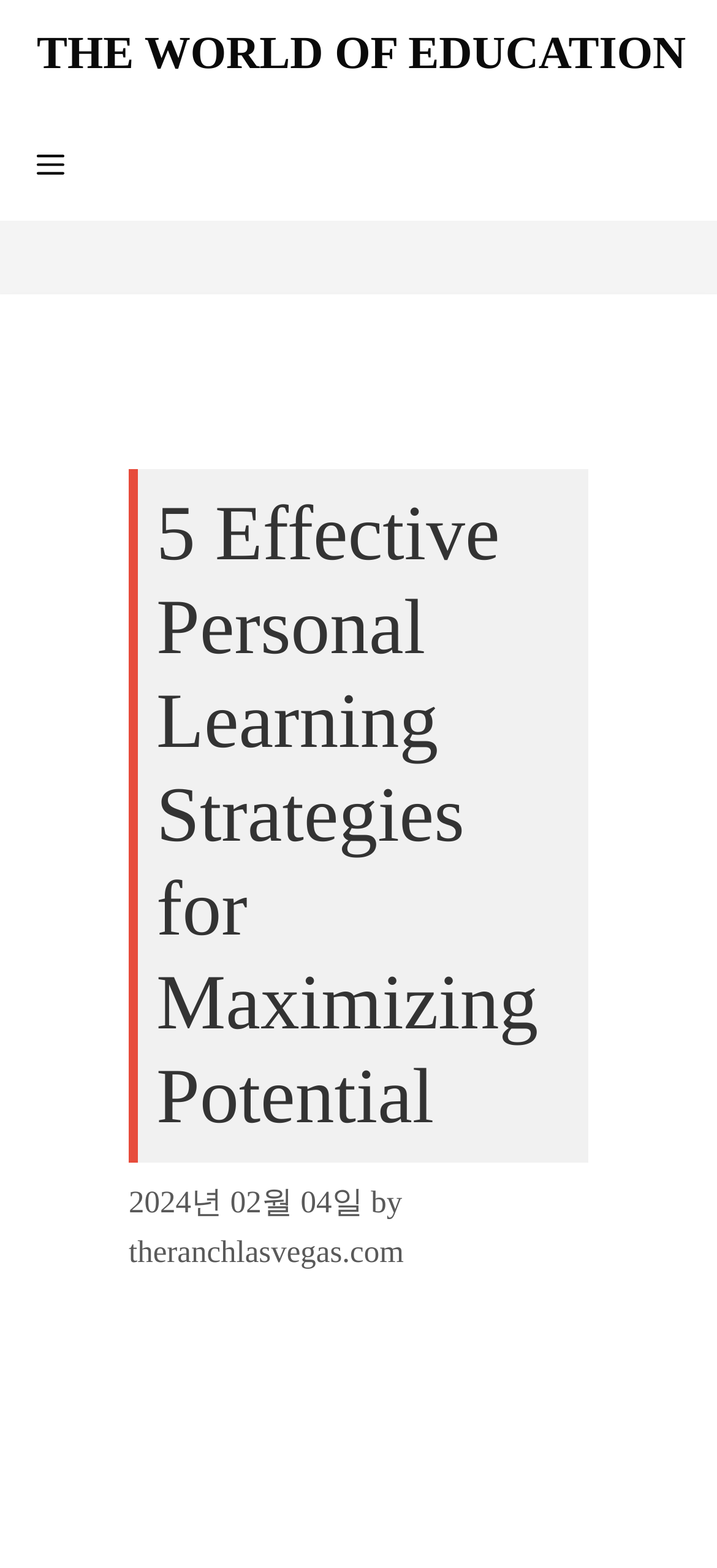Determine the main heading of the webpage and generate its text.

5 Effective Personal Learning Strategies for Maximizing Potential